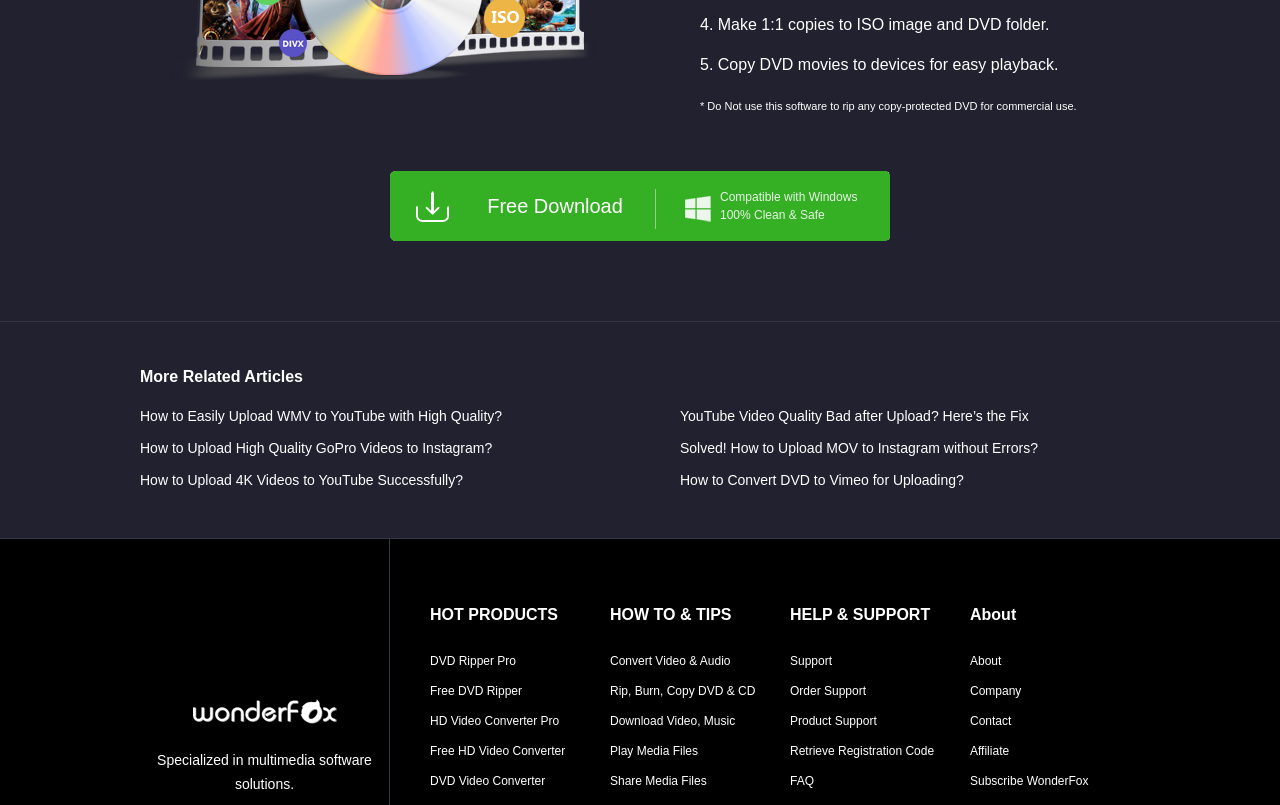Specify the bounding box coordinates of the element's region that should be clicked to achieve the following instruction: "Know more about the company". The bounding box coordinates consist of four float numbers between 0 and 1, in the format [left, top, right, bottom].

[0.758, 0.85, 0.798, 0.867]